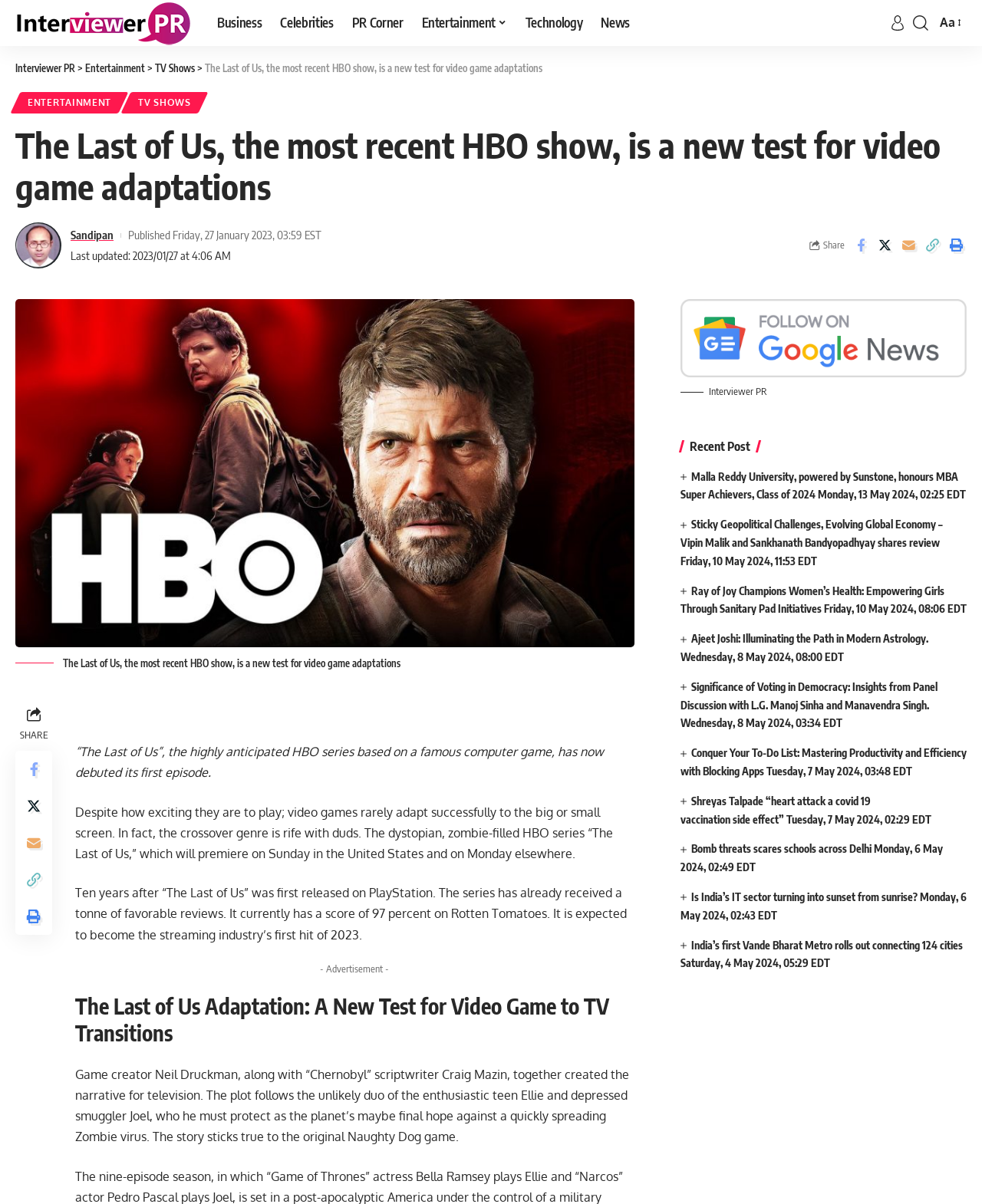Determine the bounding box for the described HTML element: "parent_node: Interviewer PR". Ensure the coordinates are four float numbers between 0 and 1 in the format [left, top, right, bottom].

[0.693, 0.298, 0.984, 0.311]